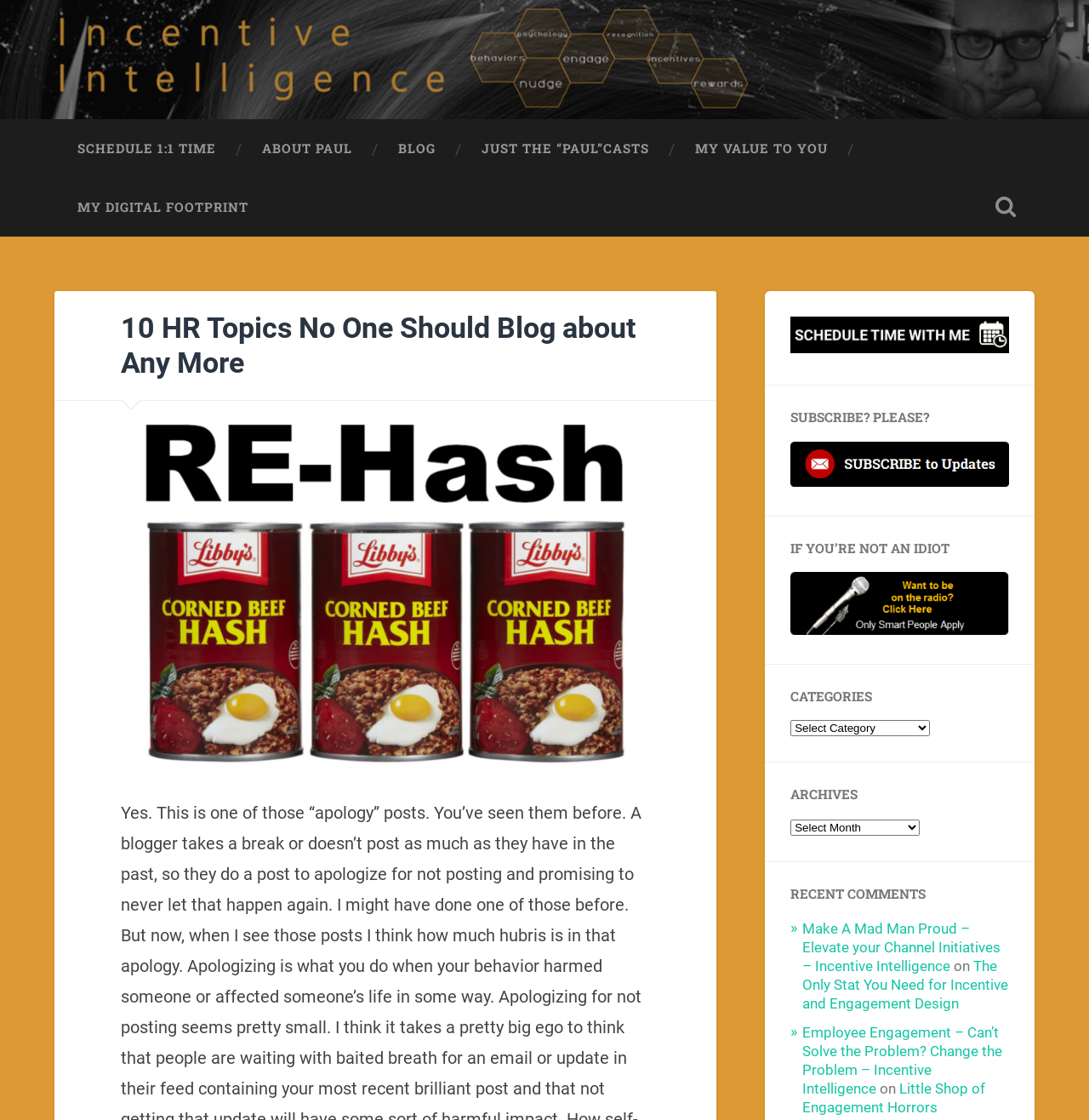Respond with a single word or phrase for the following question: 
What is the name of the blog?

Incentive Intelligence